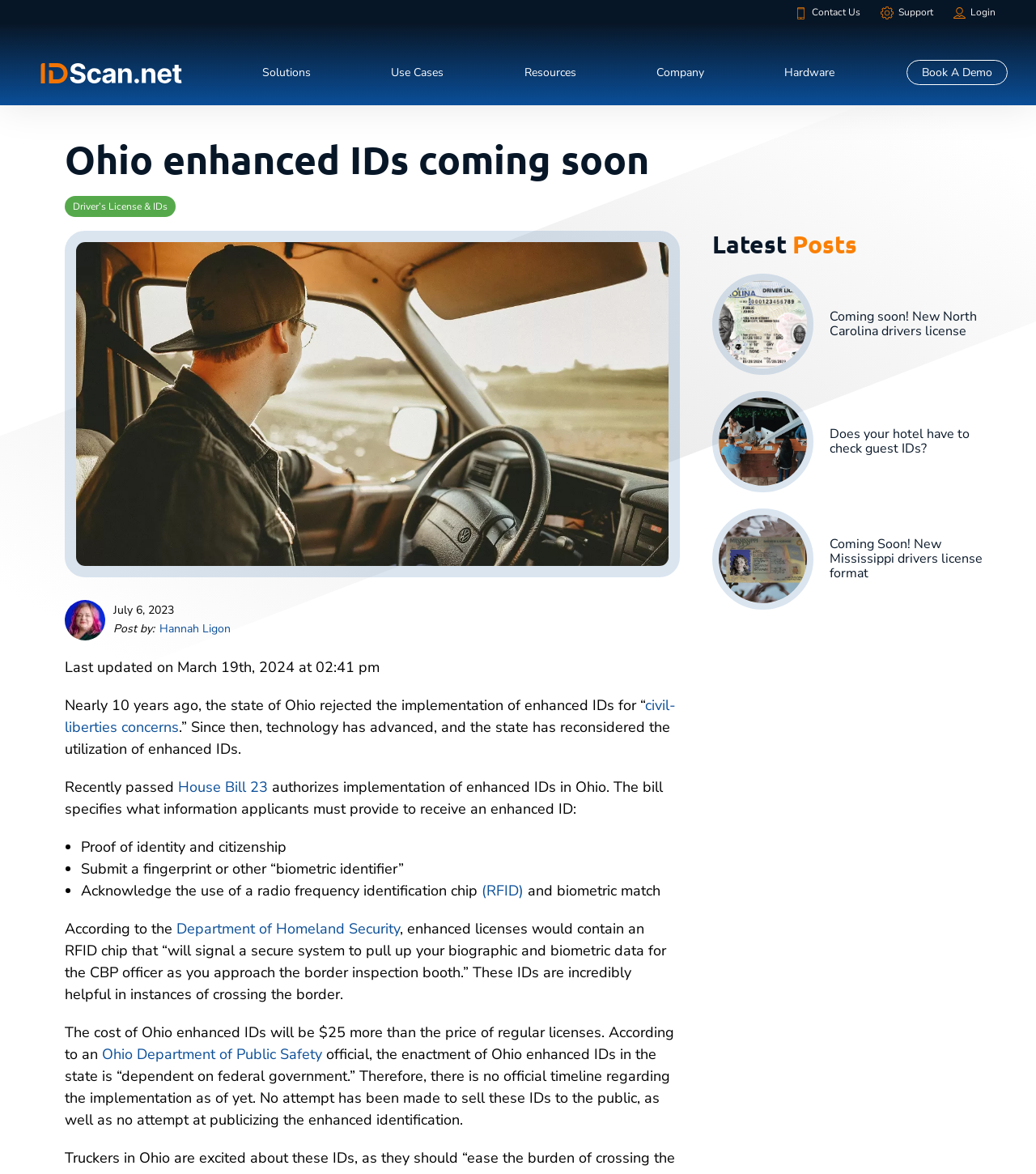What is the cost of Ohio enhanced IDs?
Can you give a detailed and elaborate answer to the question?

According to the webpage, the cost of Ohio enhanced IDs will be $25 more than the price of regular licenses, as stated in the text 'The cost of Ohio enhanced IDs will be $25 more than the price of regular licenses.'.